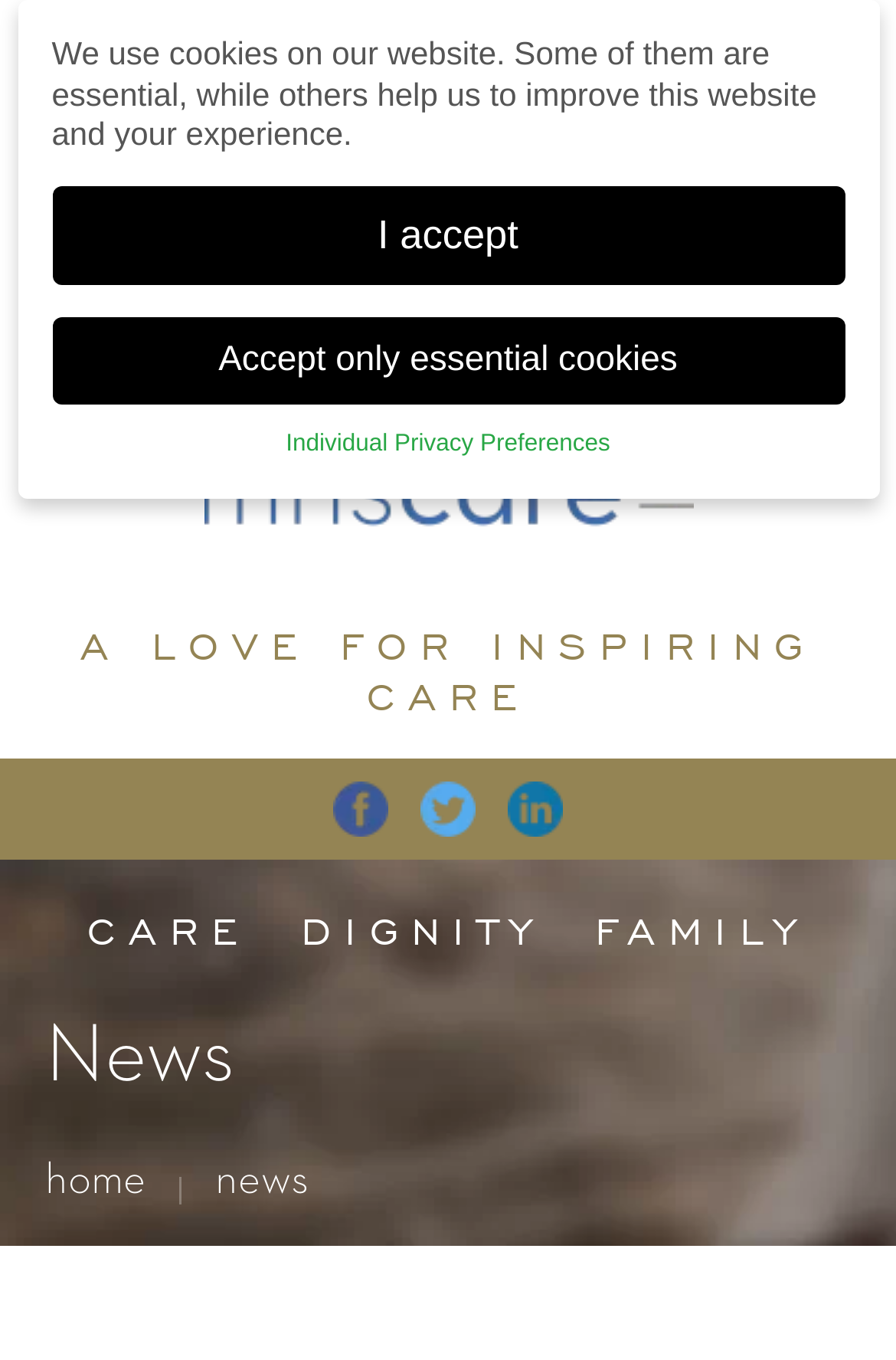Locate the bounding box coordinates of the item that should be clicked to fulfill the instruction: "go to home page".

[0.05, 0.855, 0.163, 0.884]